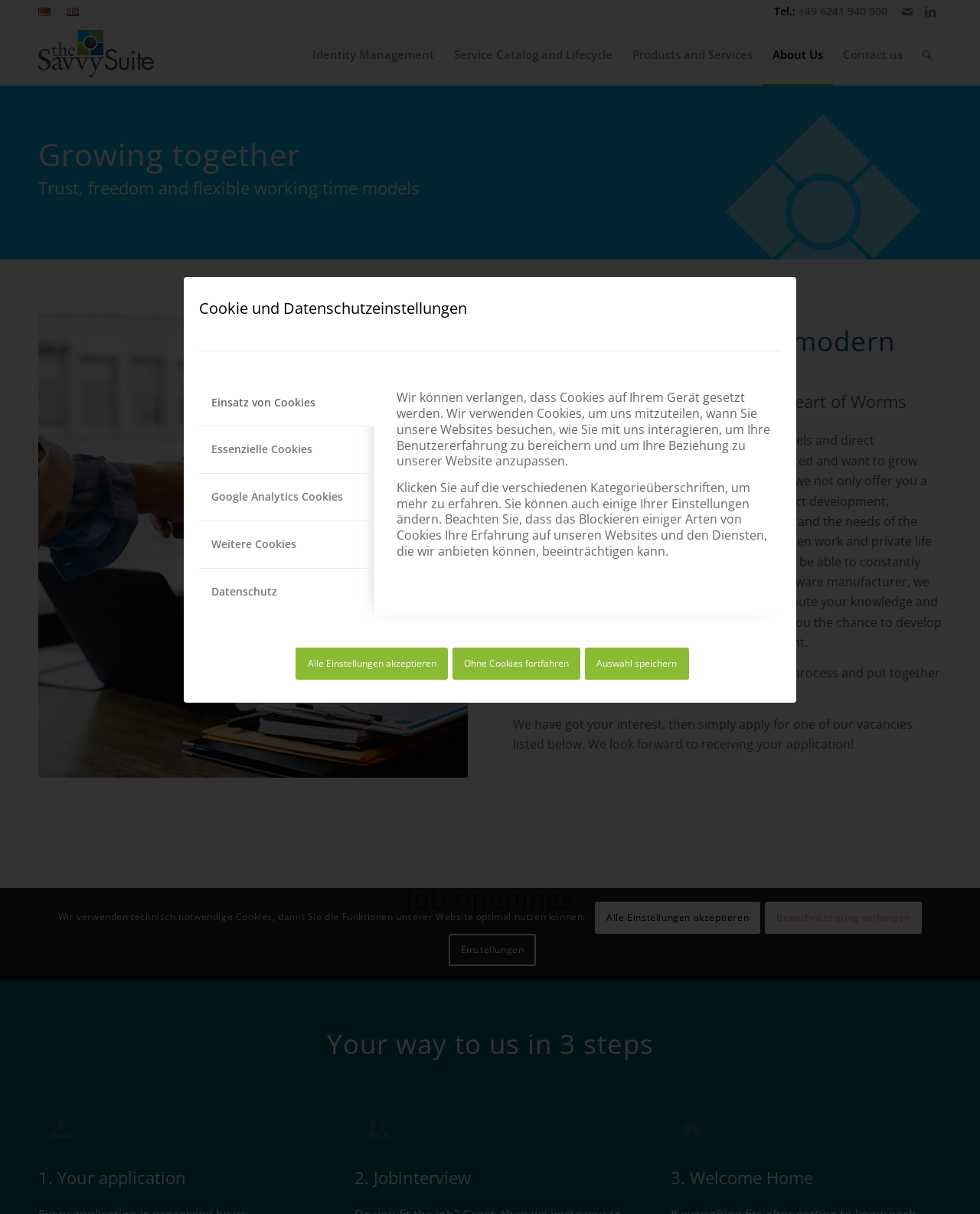How many steps are there in the application process?
Use the screenshot to answer the question with a single word or phrase.

3